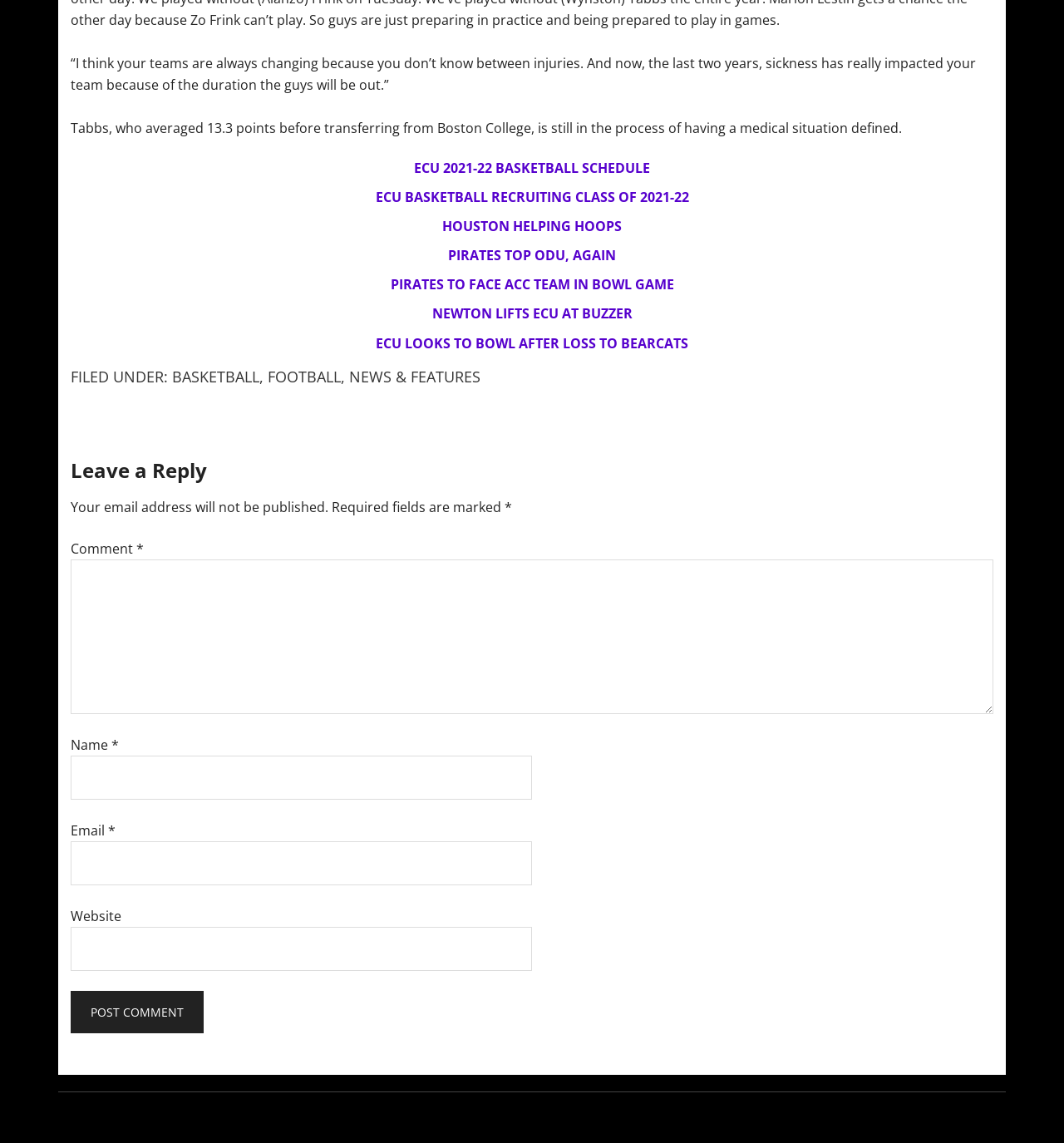Find the bounding box coordinates of the element to click in order to complete this instruction: "Click on the 'ECU 2021-22 BASKETBALL SCHEDULE' link". The bounding box coordinates must be four float numbers between 0 and 1, denoted as [left, top, right, bottom].

[0.389, 0.139, 0.611, 0.155]